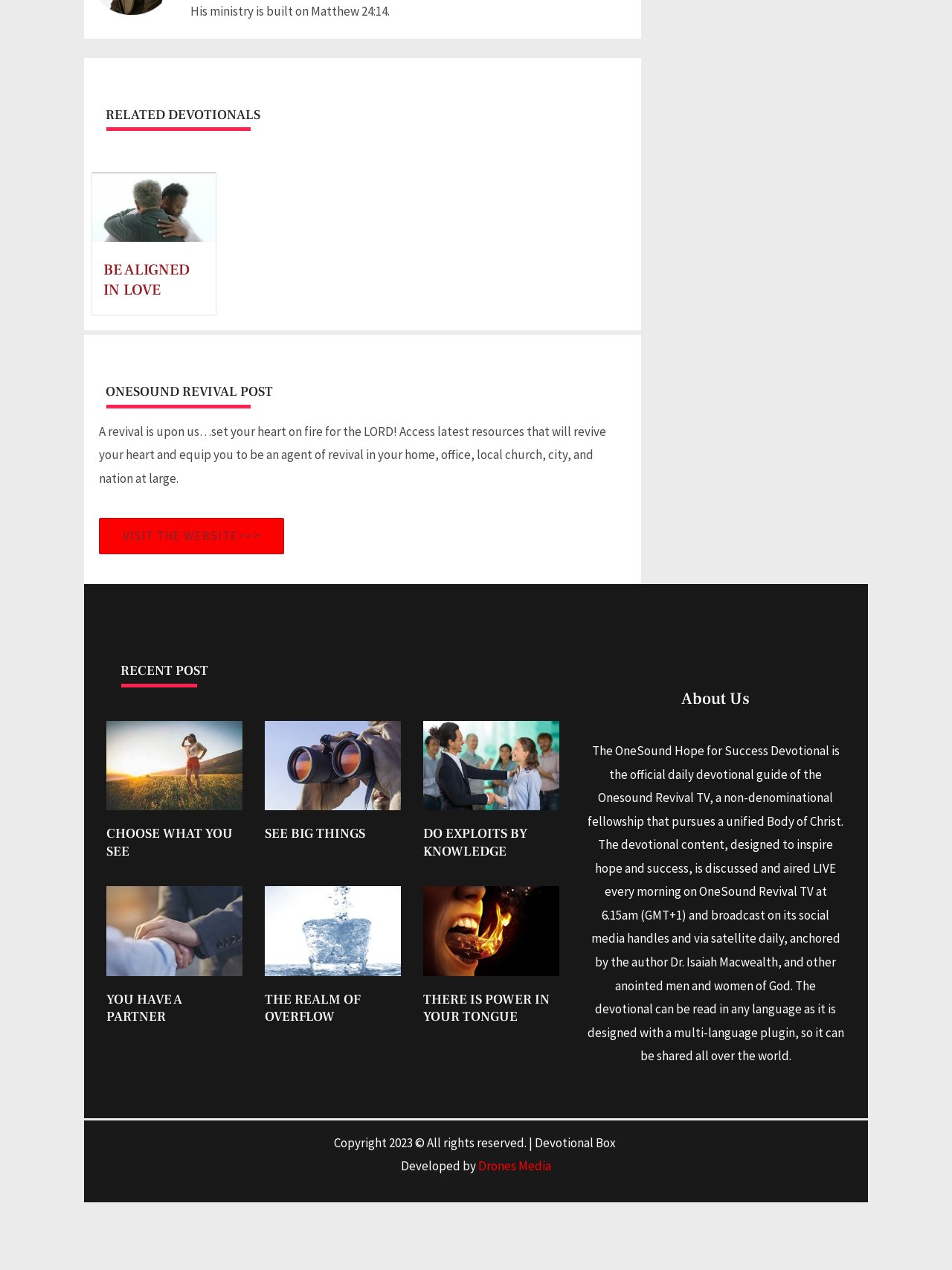Who is the author of the devotional content?
Using the information from the image, answer the question thoroughly.

I found the text '...anchored by the author Dr. Isaiah Macwealth, and other anointed men and women of God.' in the 'About Us' section, which indicates that Dr. Isaiah Macwealth is the author of the devotional content.